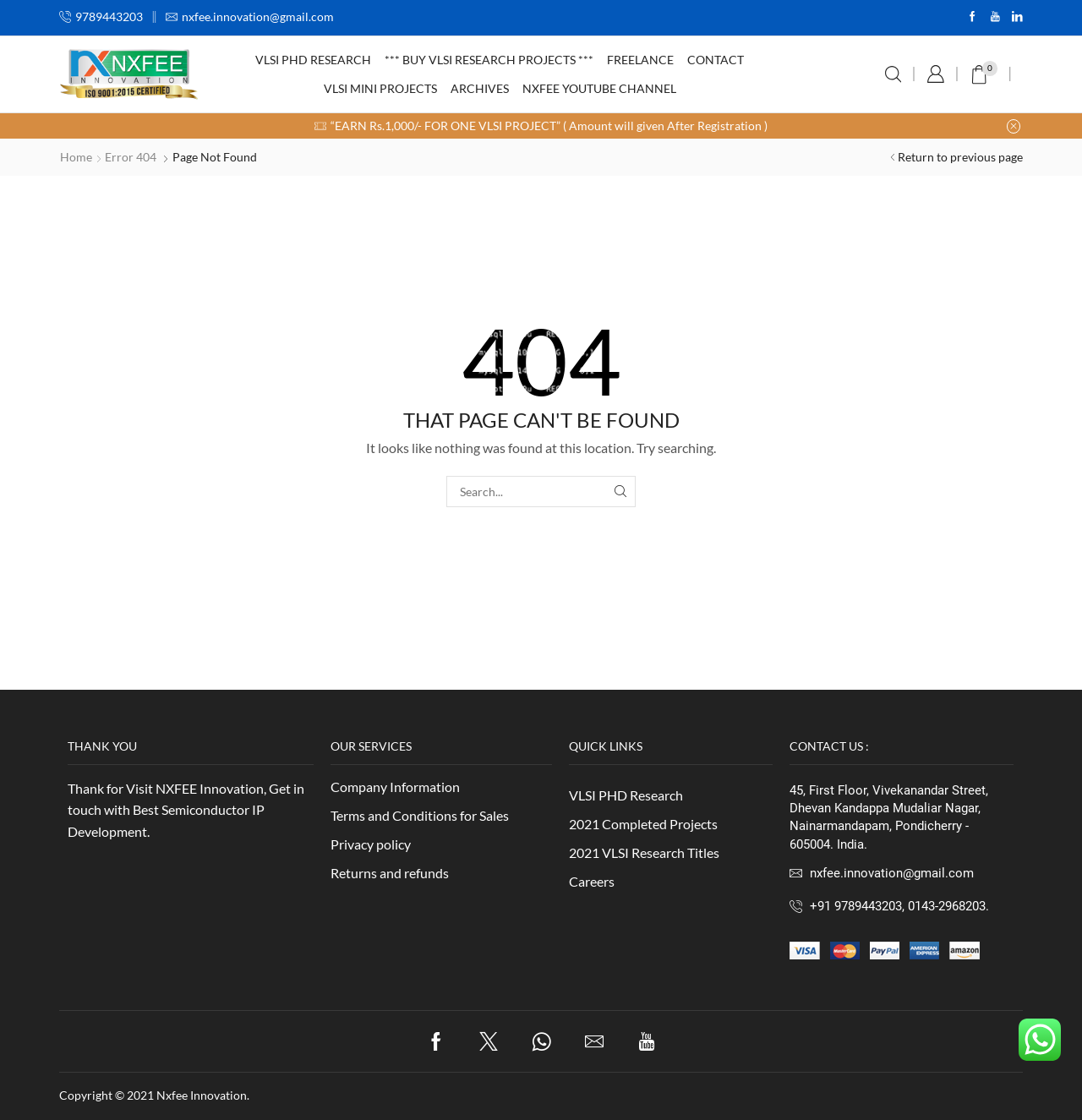What is the phone number to contact Nxfee Innovation?
Please give a detailed and thorough answer to the question, covering all relevant points.

I found the contact information section at the bottom of the webpage, which includes the phone number +91 9789443203, along with the email address and physical address.